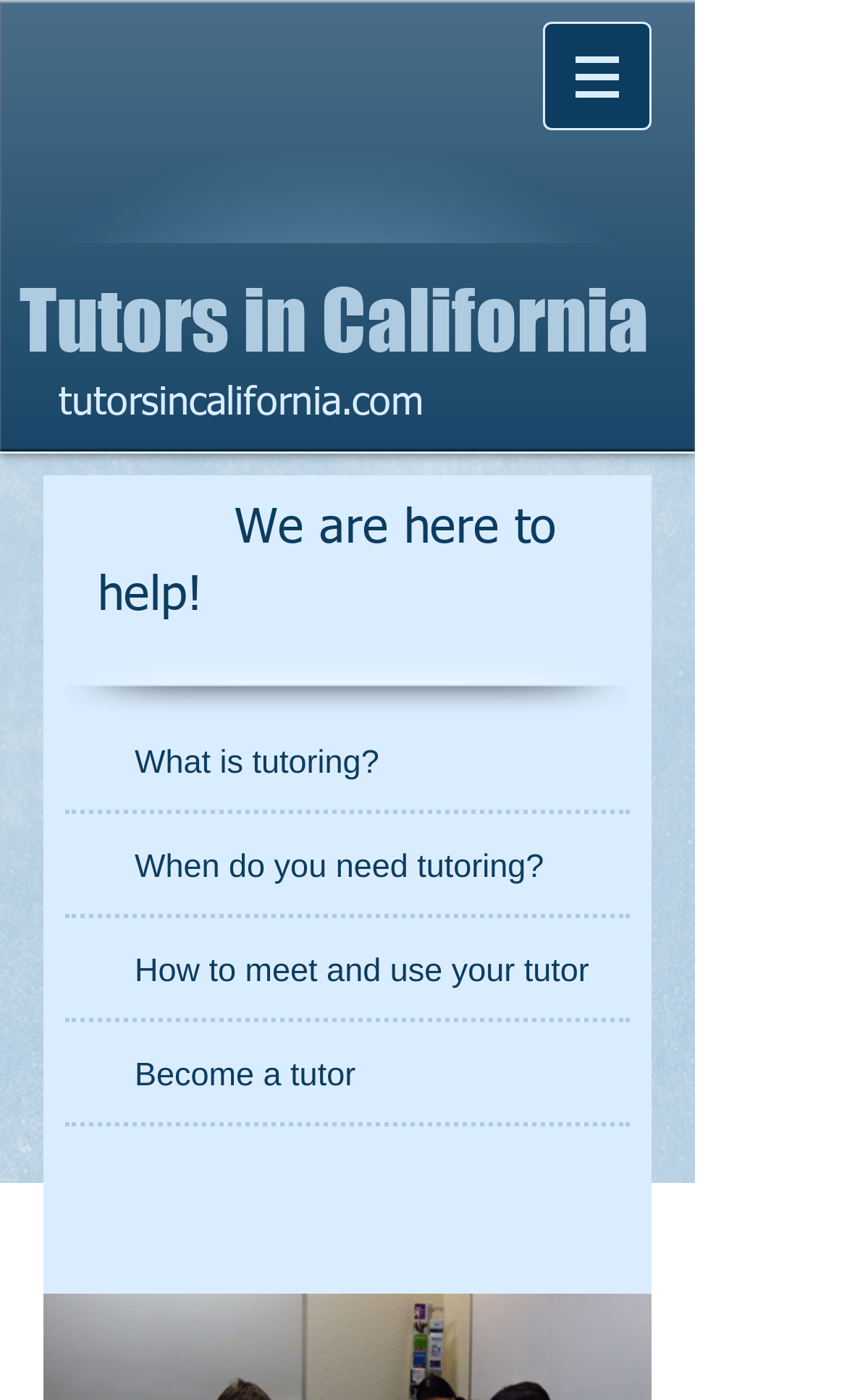What is the purpose of this website?
Make sure to answer the question with a detailed and comprehensive explanation.

Based on the website's content, it appears to be a directory of tutors in California, offering tutoring services to students in elementary, middle, high school, and college. The website provides information on what tutoring is, when it's needed, and how to meet and use a tutor.